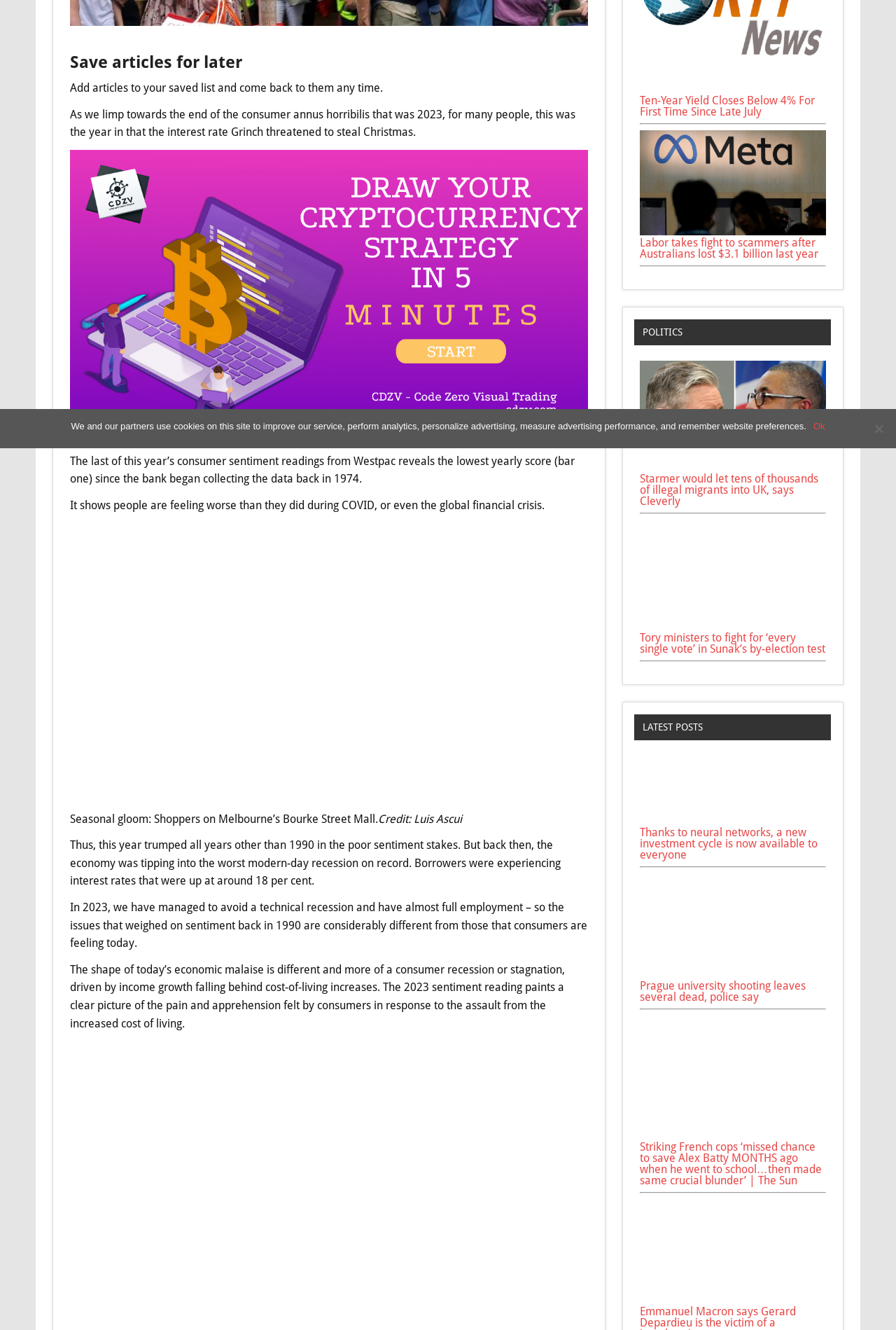Locate the bounding box of the UI element with the following description: "<img src="https://fntalk.com/CTrading.webp">".

[0.078, 0.322, 0.656, 0.332]